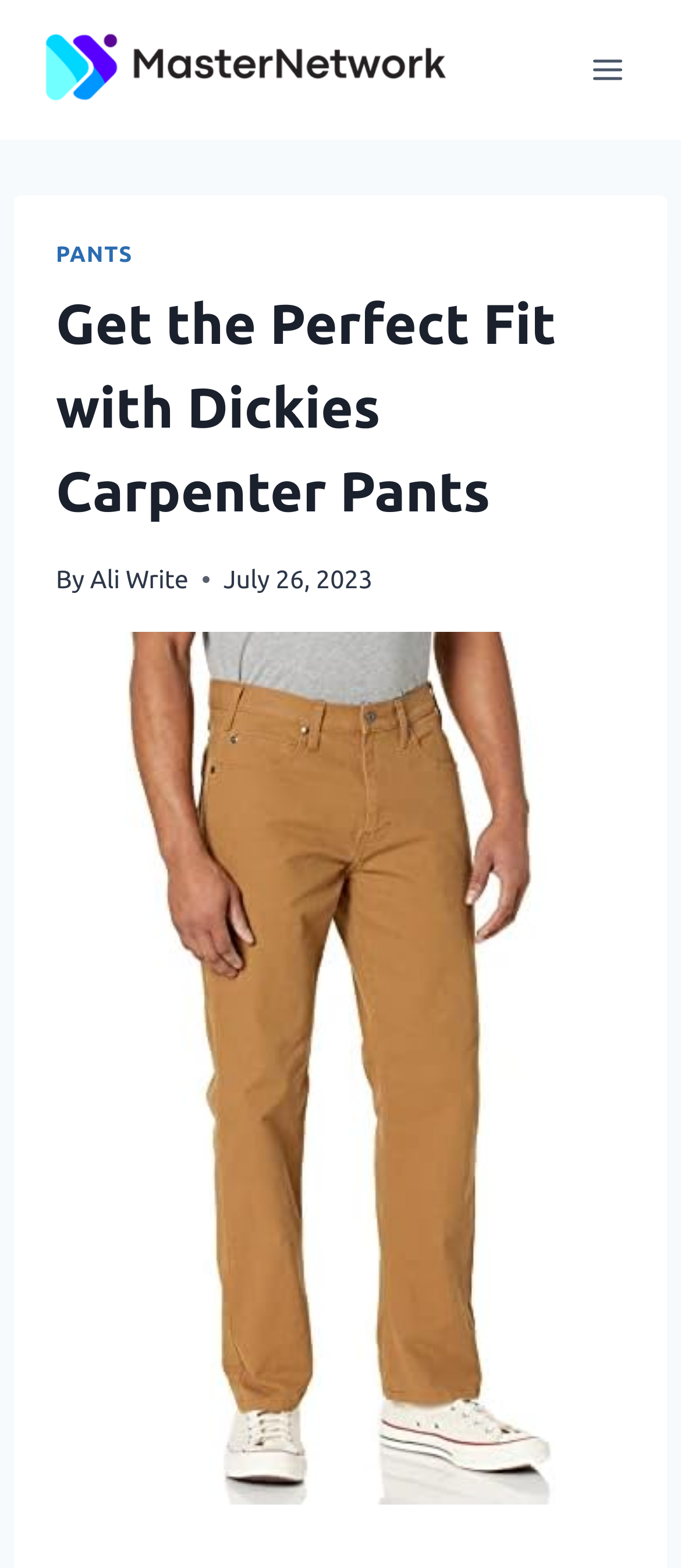Please analyze the image and give a detailed answer to the question:
What is the date of the article?

I found the date of the article by looking at the time element in the header section, which contains the text 'July 26, 2023'. This suggests that the article was published on this date.